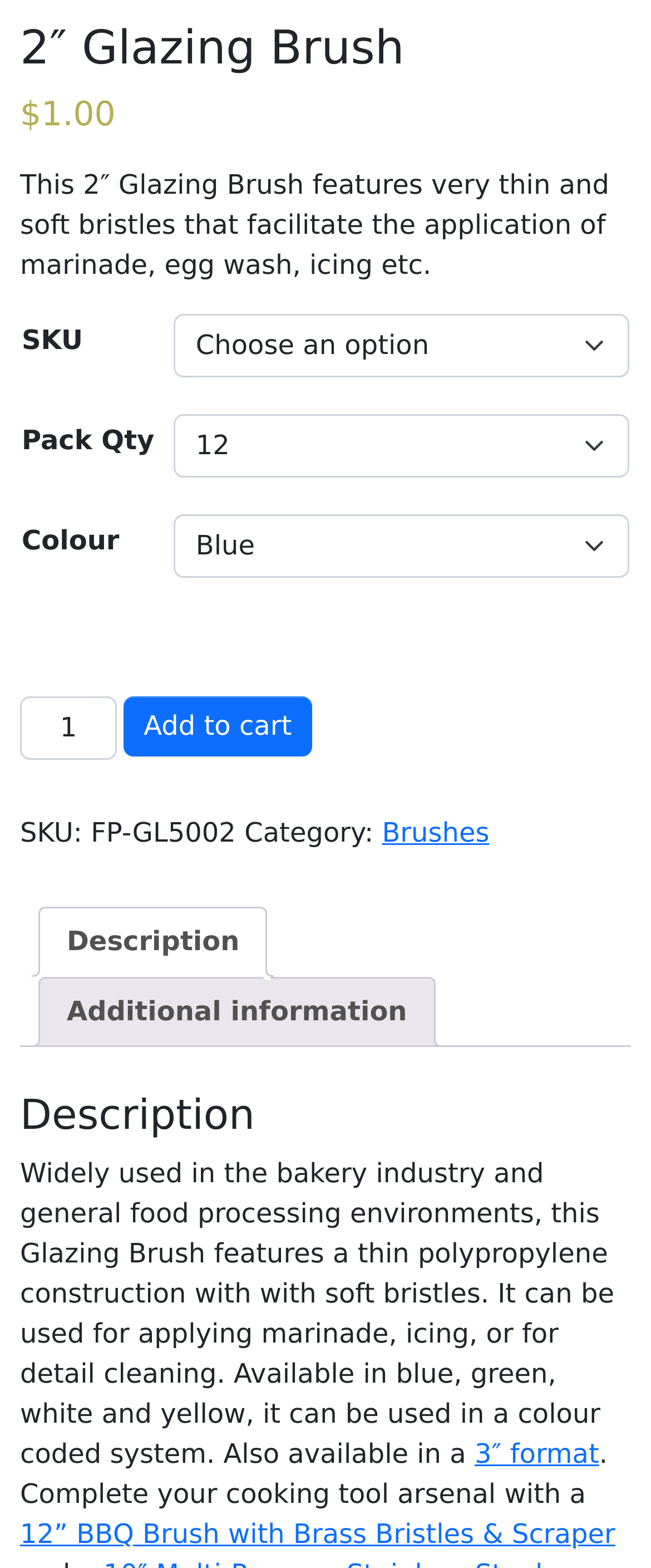Identify the bounding box coordinates for the region of the element that should be clicked to carry out the instruction: "Choose a colour". The bounding box coordinates should be four float numbers between 0 and 1, i.e., [left, top, right, bottom].

[0.267, 0.328, 0.967, 0.369]